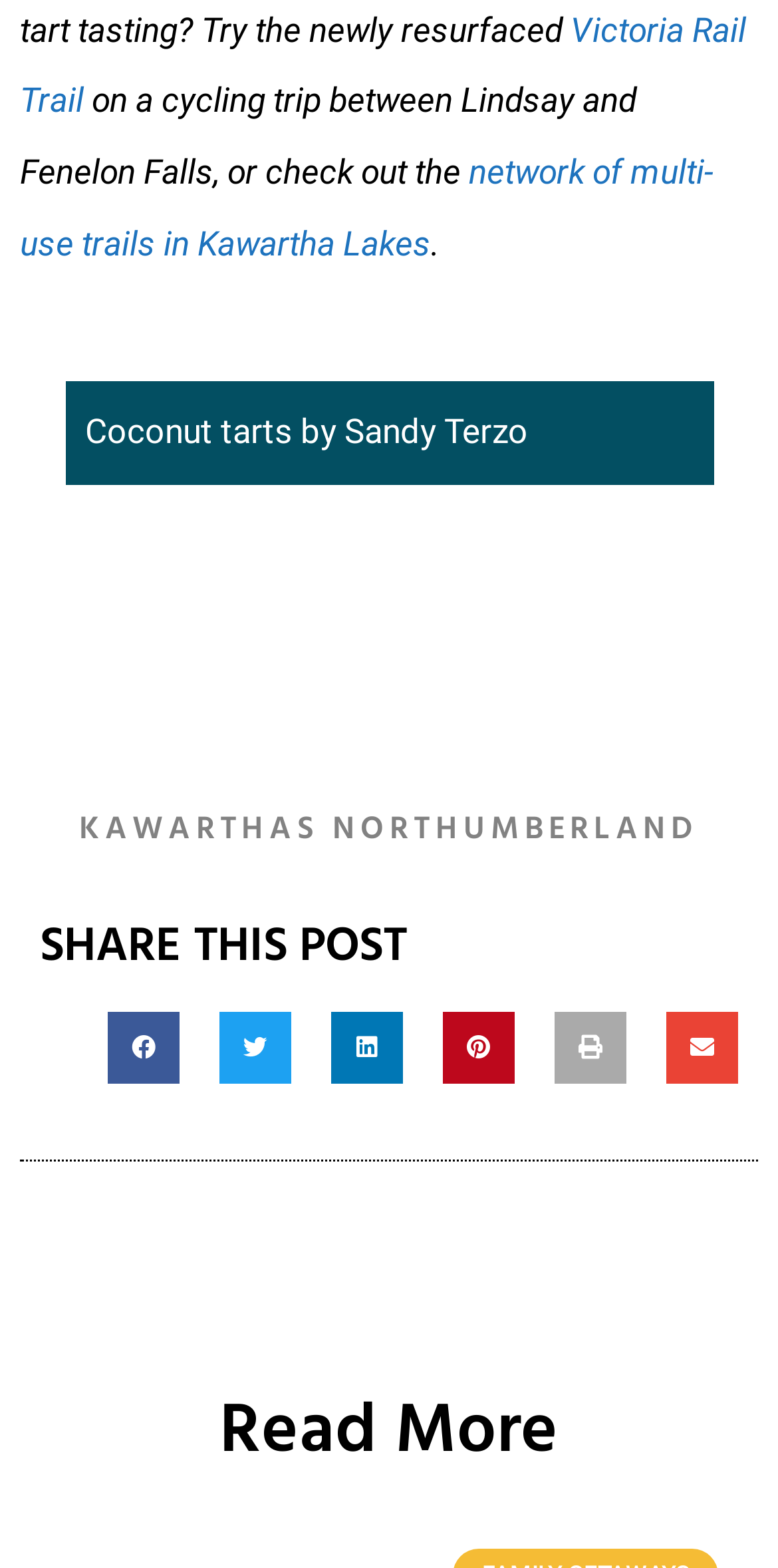What is the topic of the image?
Give a single word or phrase answer based on the content of the image.

Kawarthas Northumberland